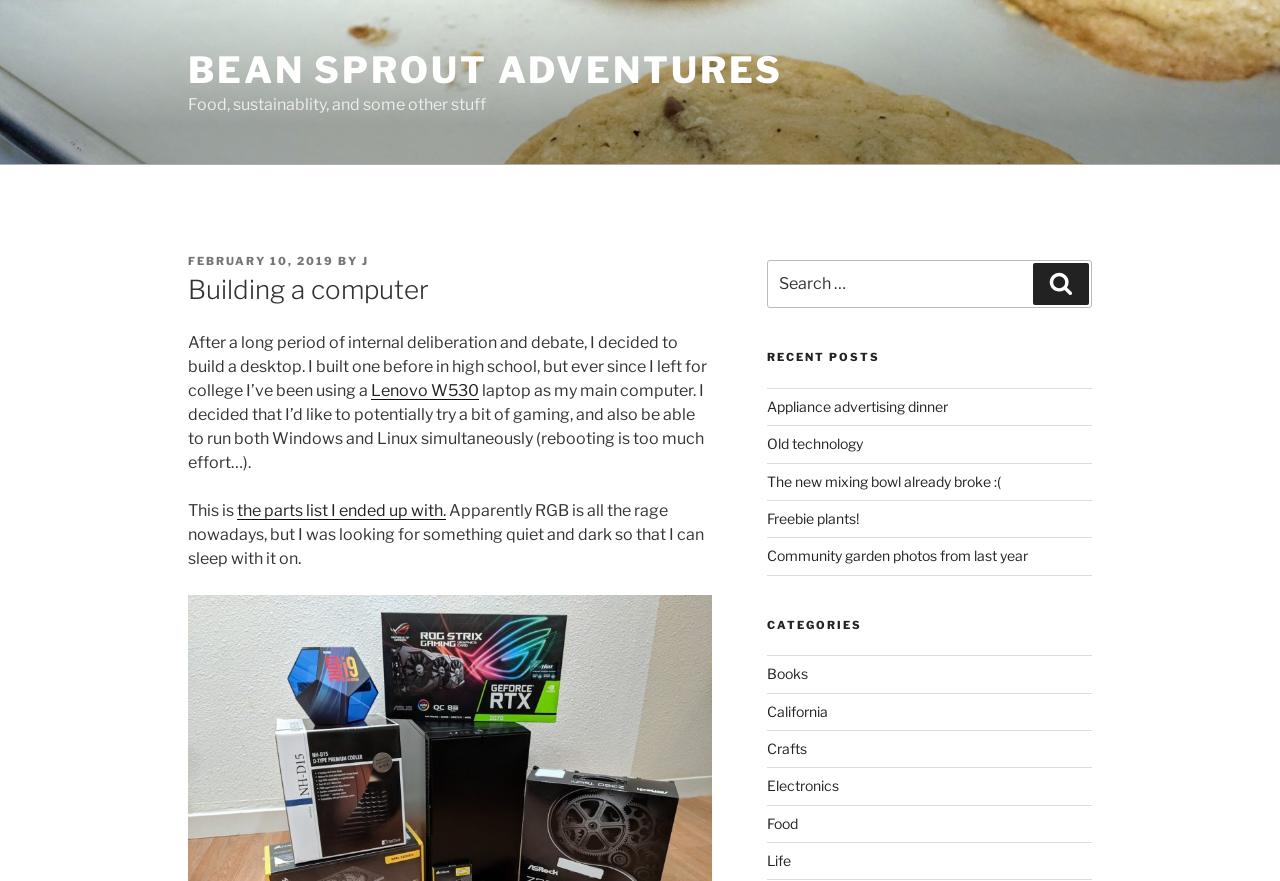Write an elaborate caption that captures the essence of the webpage.

This webpage is a blog post titled "Building a computer" on the "Bean Sprout Adventures" website. At the top, there is a navigation link to the website's homepage, "BEAN SPROUT ADVENTURES", and a subtitle "Food, sustainability, and some other stuff". 

Below the title, there is a header section with the post's metadata, including the date "FEBRUARY 10, 2019", the author "J", and a timestamp. The main content of the post starts with a heading "Building a computer" and a paragraph of text describing the author's decision to build a desktop computer. The text mentions the author's previous experience building a computer in high school and their current laptop, "Lenovo W530". 

The post continues with the author's reasons for building a new computer, including the desire to play games and run multiple operating systems simultaneously. There is a link to the parts list used for the build. The author also mentions their preference for a quiet and dark computer setup, unlike the popular RGB-lit computers.

On the right side of the page, there is a search bar with a button labeled "Search". Below the search bar, there is a section titled "RECENT POSTS" with links to five recent blog posts, including "Appliance advertising dinner", "Old technology", and "Freebie plants!". 

Further down, there is a section titled "CATEGORIES" with links to various categories, including "Books", "California", "Crafts", "Electronics", "Food", and "Life".